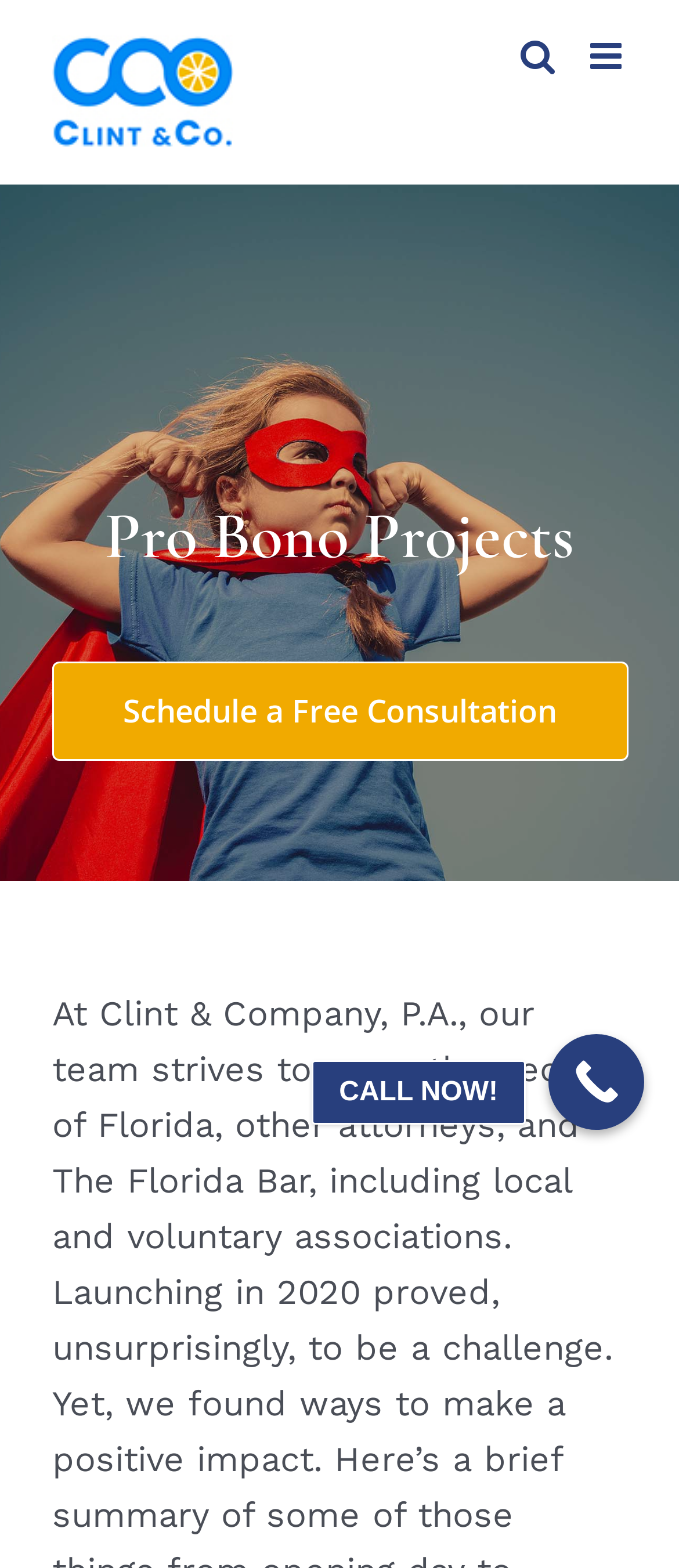Predict the bounding box for the UI component with the following description: "Schedule a Free Consultation".

[0.076, 0.422, 0.924, 0.485]